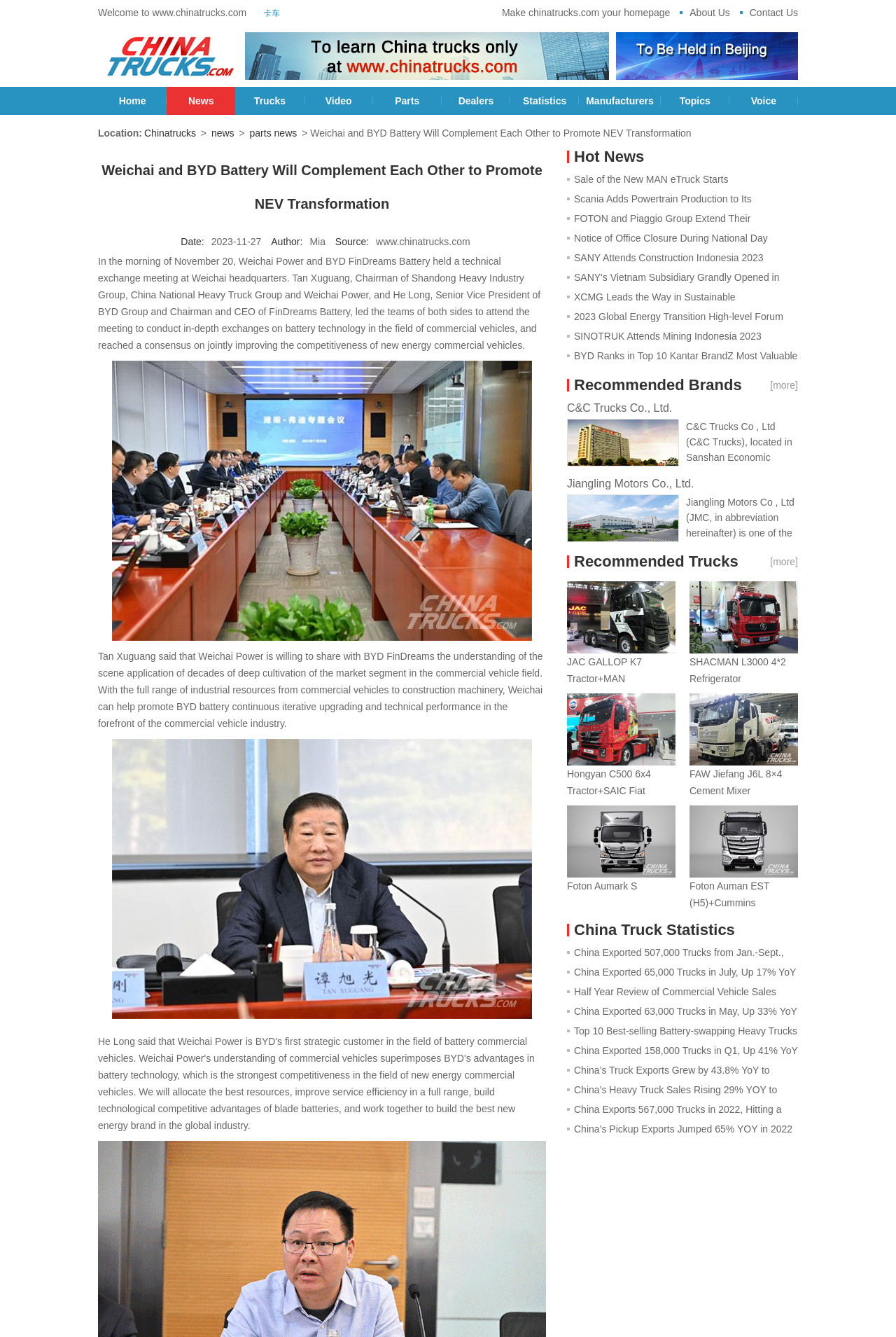Select the bounding box coordinates of the element I need to click to carry out the following instruction: "Click on the 'China Truck Statistics' link".

[0.641, 0.689, 0.82, 0.702]